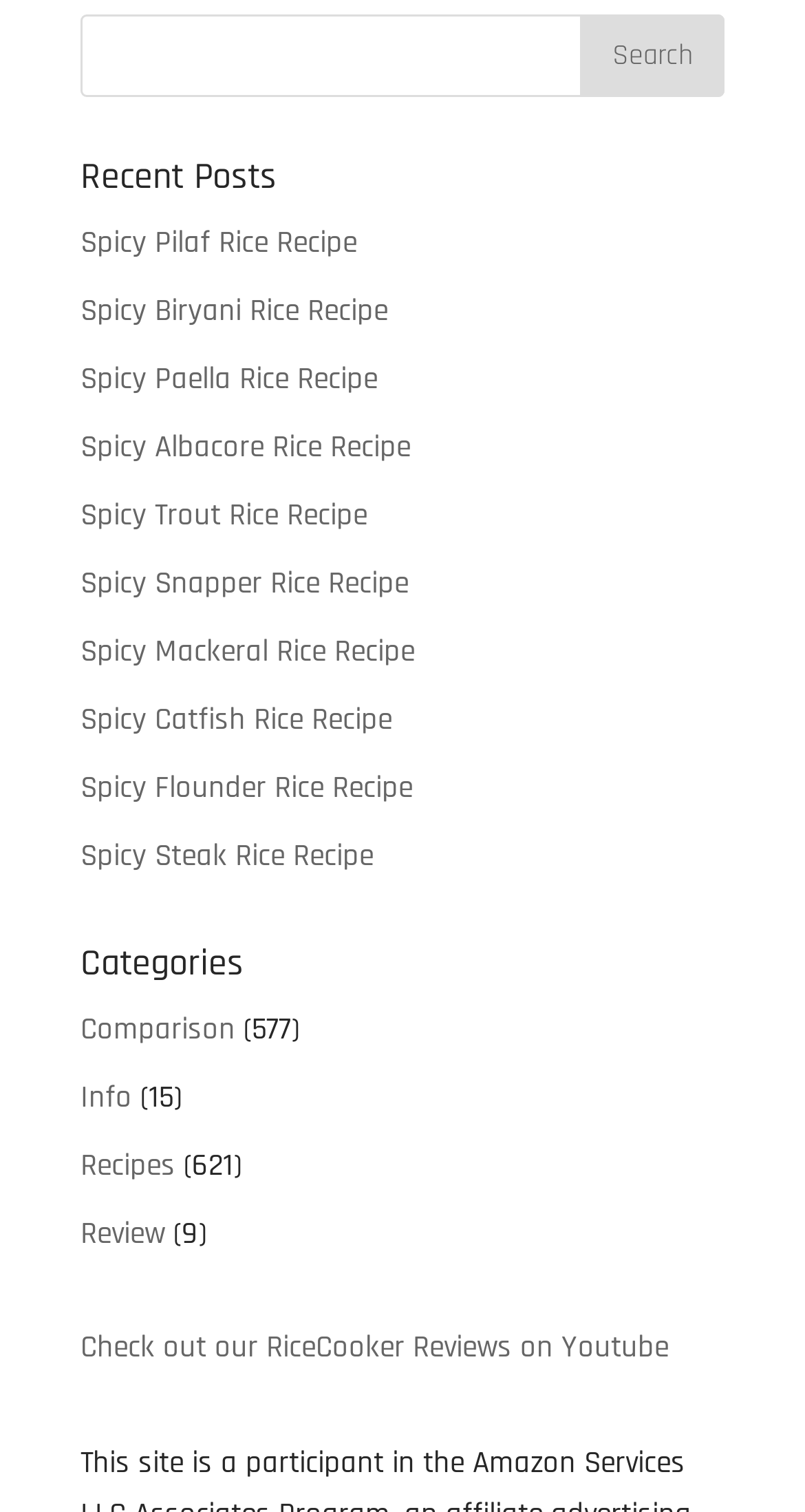What is the category with the most links?
Please ensure your answer to the question is detailed and covers all necessary aspects.

I looked at the categories listed under the 'Categories' heading and counted the number of links for each category. The 'Recipes' category has the most links, with 621 links.